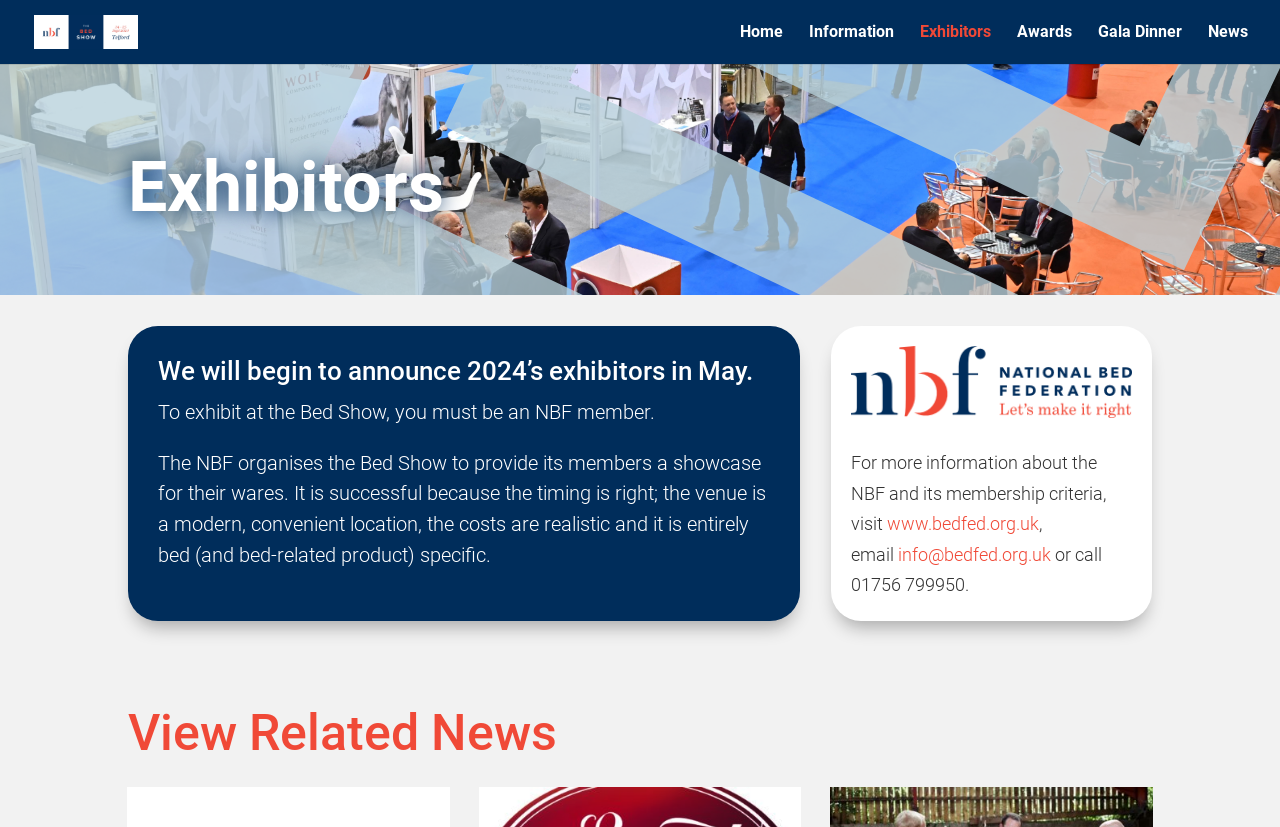Select the bounding box coordinates of the element I need to click to carry out the following instruction: "view Awards page".

[0.795, 0.03, 0.838, 0.077]